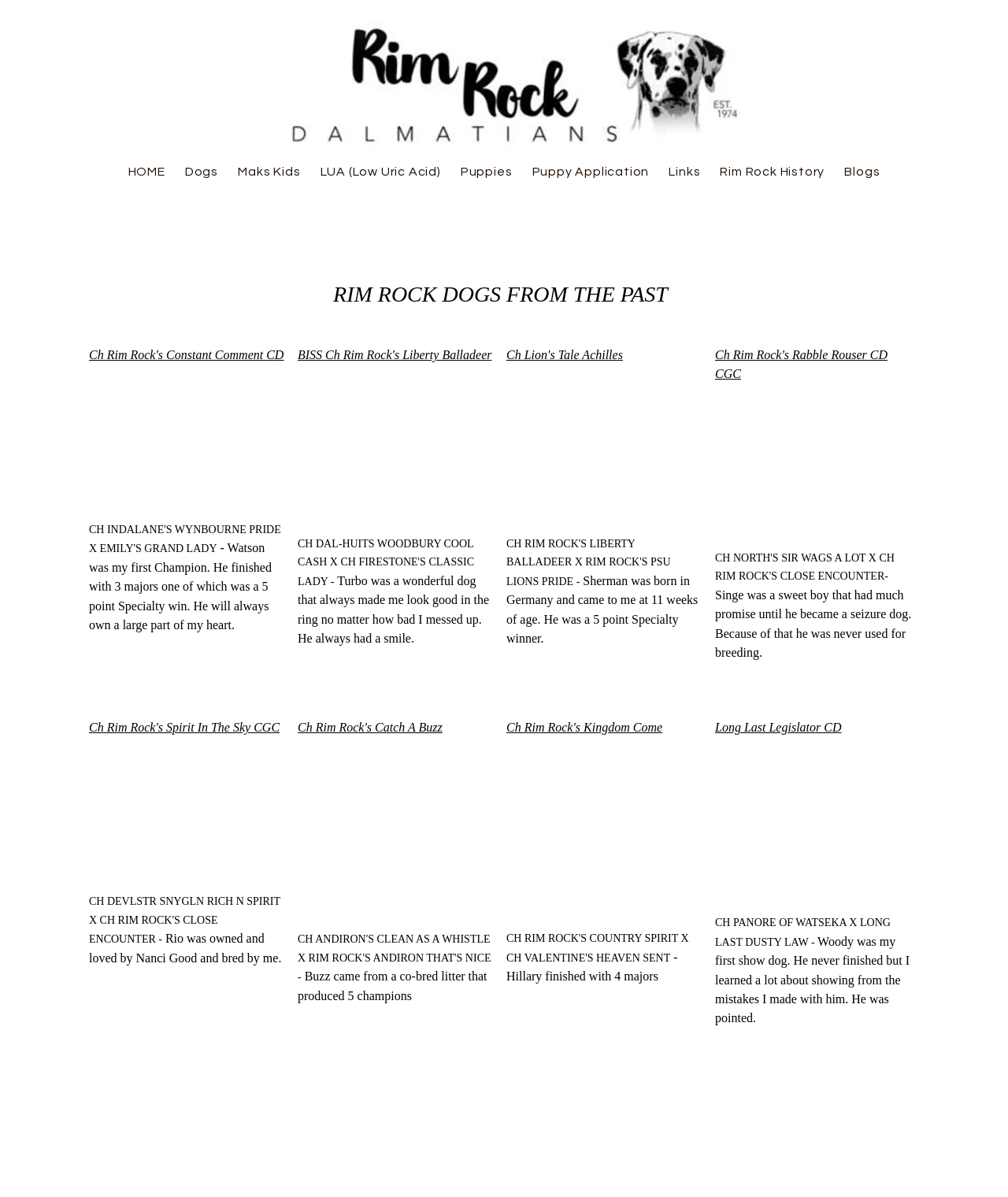Locate the bounding box coordinates of the element that should be clicked to execute the following instruction: "View HOME page".

[0.117, 0.132, 0.174, 0.155]